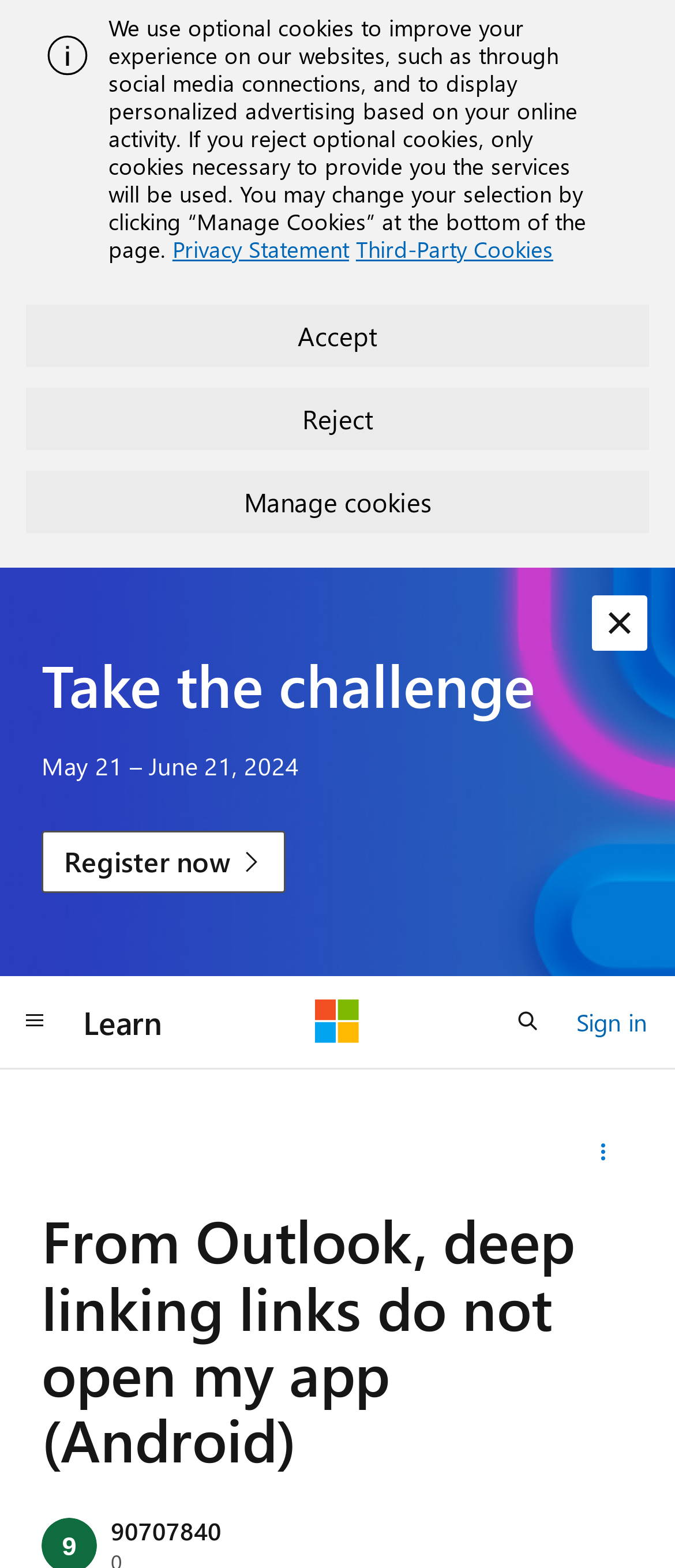Please find the bounding box for the UI element described by: "parent_node: Learn aria-label="Microsoft"".

[0.467, 0.637, 0.533, 0.666]